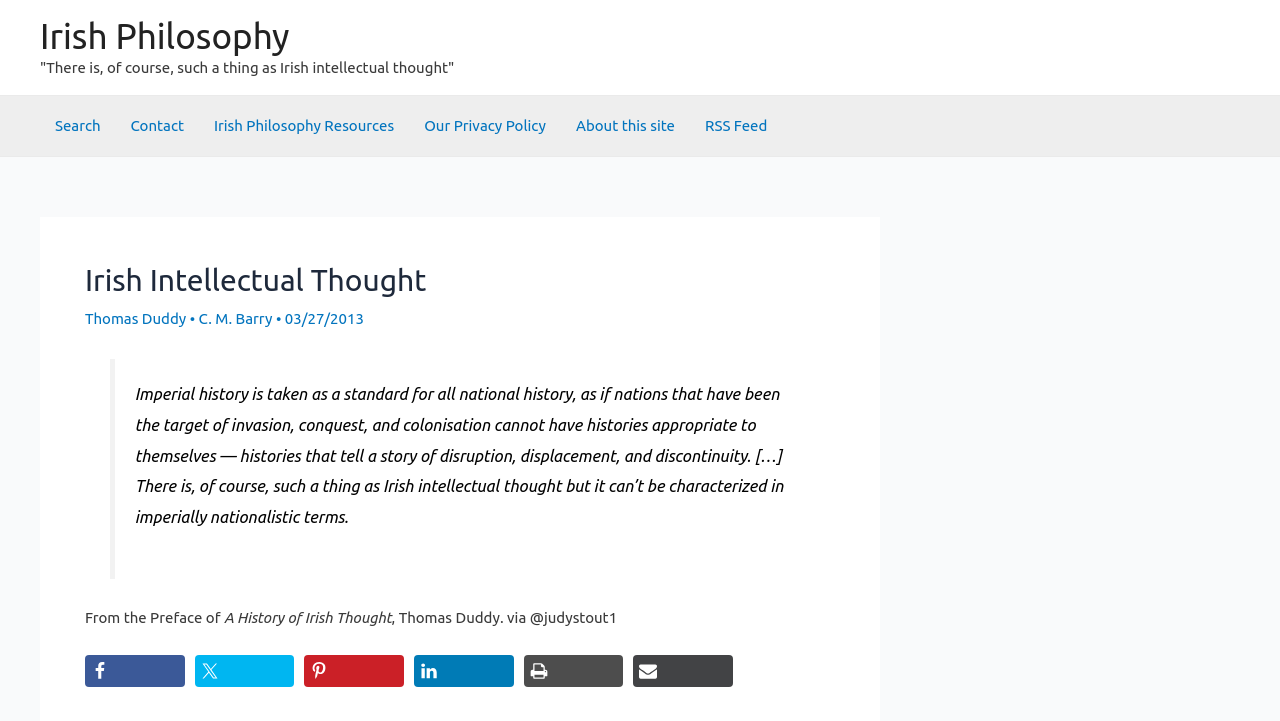Extract the bounding box for the UI element that matches this description: "Contact".

[0.09, 0.132, 0.155, 0.216]